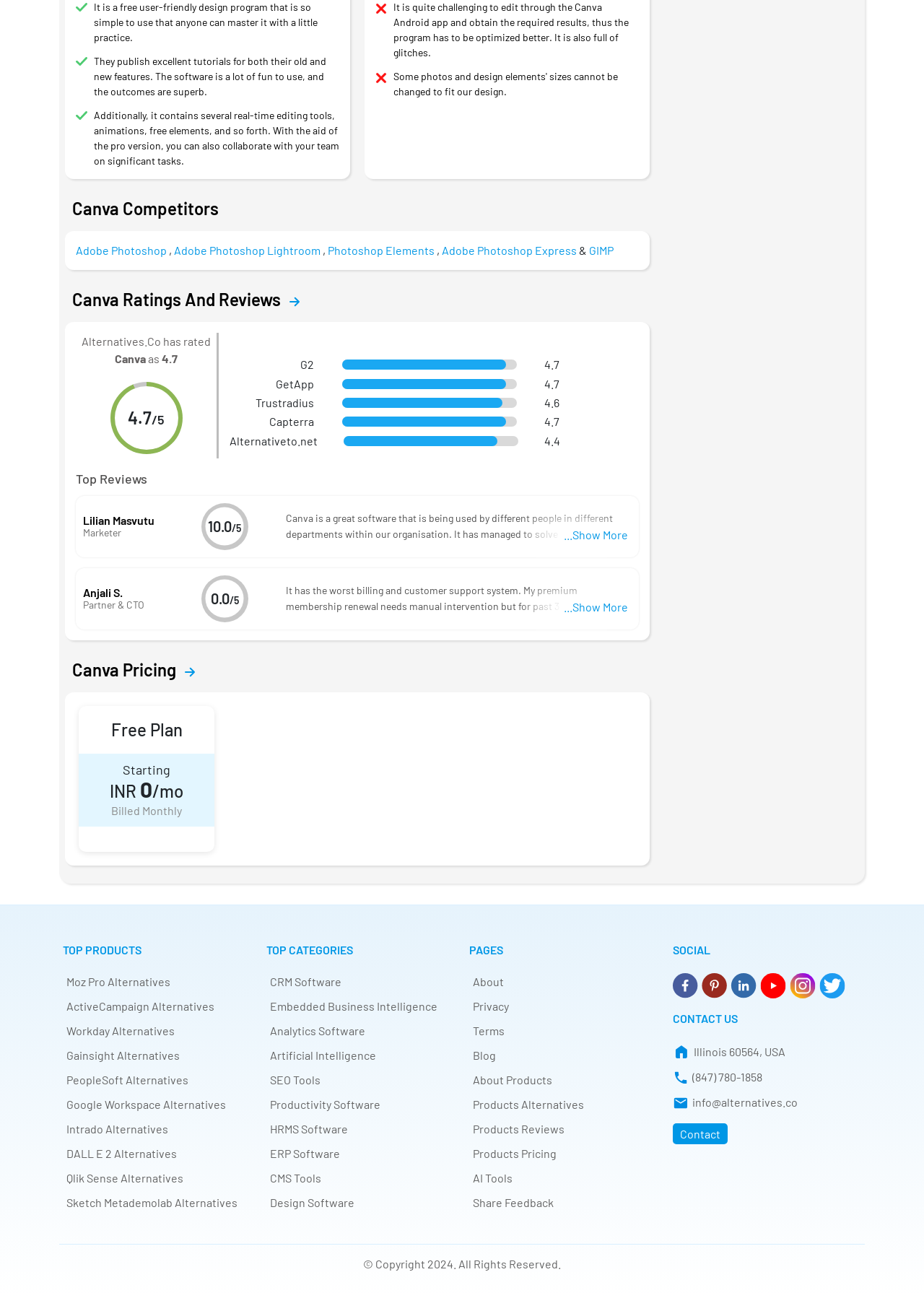Please reply with a single word or brief phrase to the question: 
What is the rating of Canva on Alternatives.Co?

4.7/5